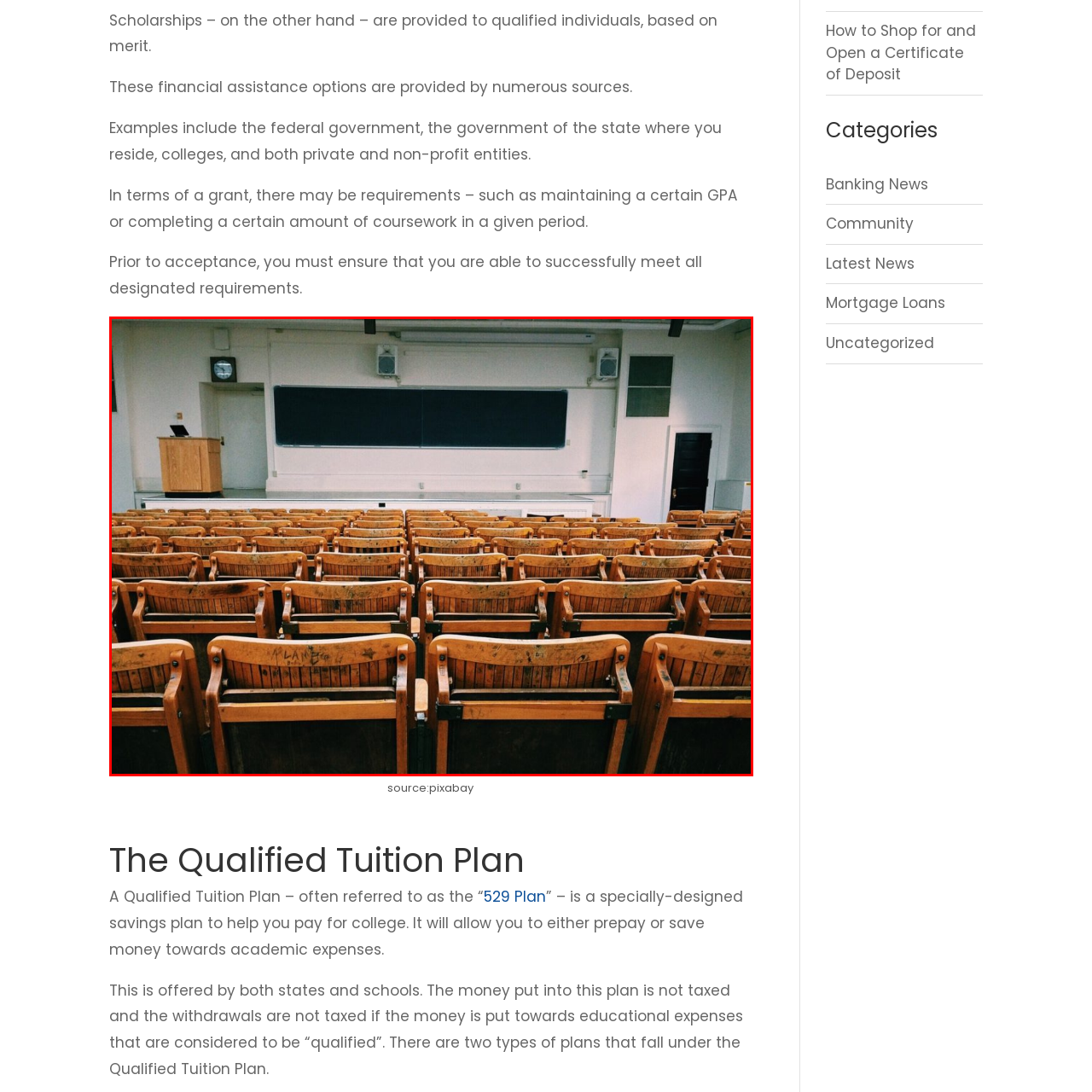What type of finish do the chairs have?
Inspect the image enclosed within the red bounding box and provide a detailed answer to the question, using insights from the image.

The design of the chairs in the image suggests that they have a distinct wooden finish, which adds a classic touch to the learning environment and evokes a sense of tradition in education.